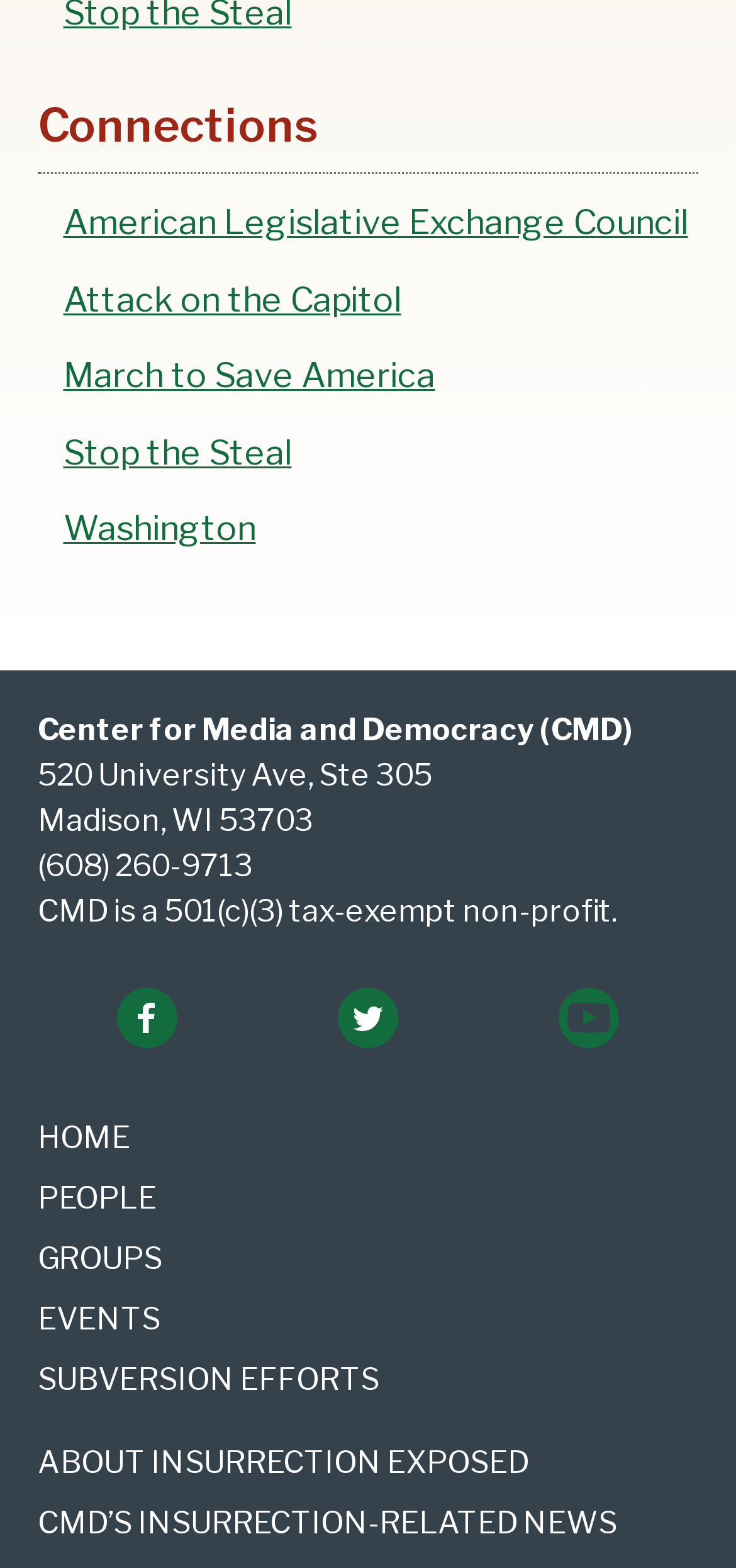How many navigation links are available?
Using the details shown in the screenshot, provide a comprehensive answer to the question.

The navigation links can be found in the complementary element with bounding box coordinates [0.051, 0.711, 0.949, 0.895]. There are seven link elements: 'HOME', 'PEOPLE', 'GROUPS', 'EVENTS', 'SUBVERSION EFFORTS', 'ABOUT INSURRECTION EXPOSED', and 'CMD’S INSURRECTION-RELATED NEWS'.